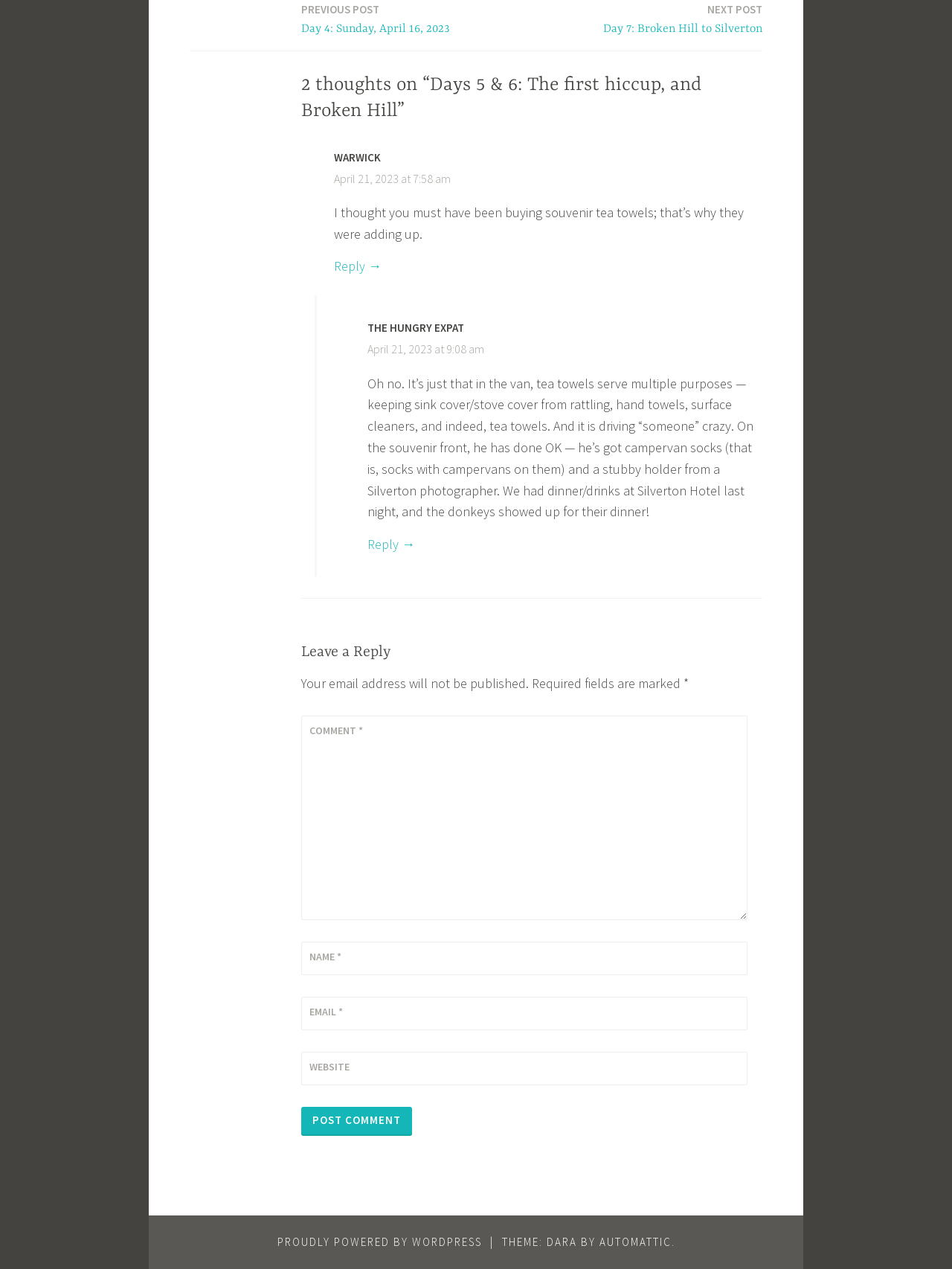What is the date of the latest comment?
Provide an in-depth answer to the question, covering all aspects.

I looked for the latest comment by finding the article element with the highest y1 coordinate. Inside this element, I found a link element with a time element inside, which indicates the date of the comment. The date is April 21, 2023.